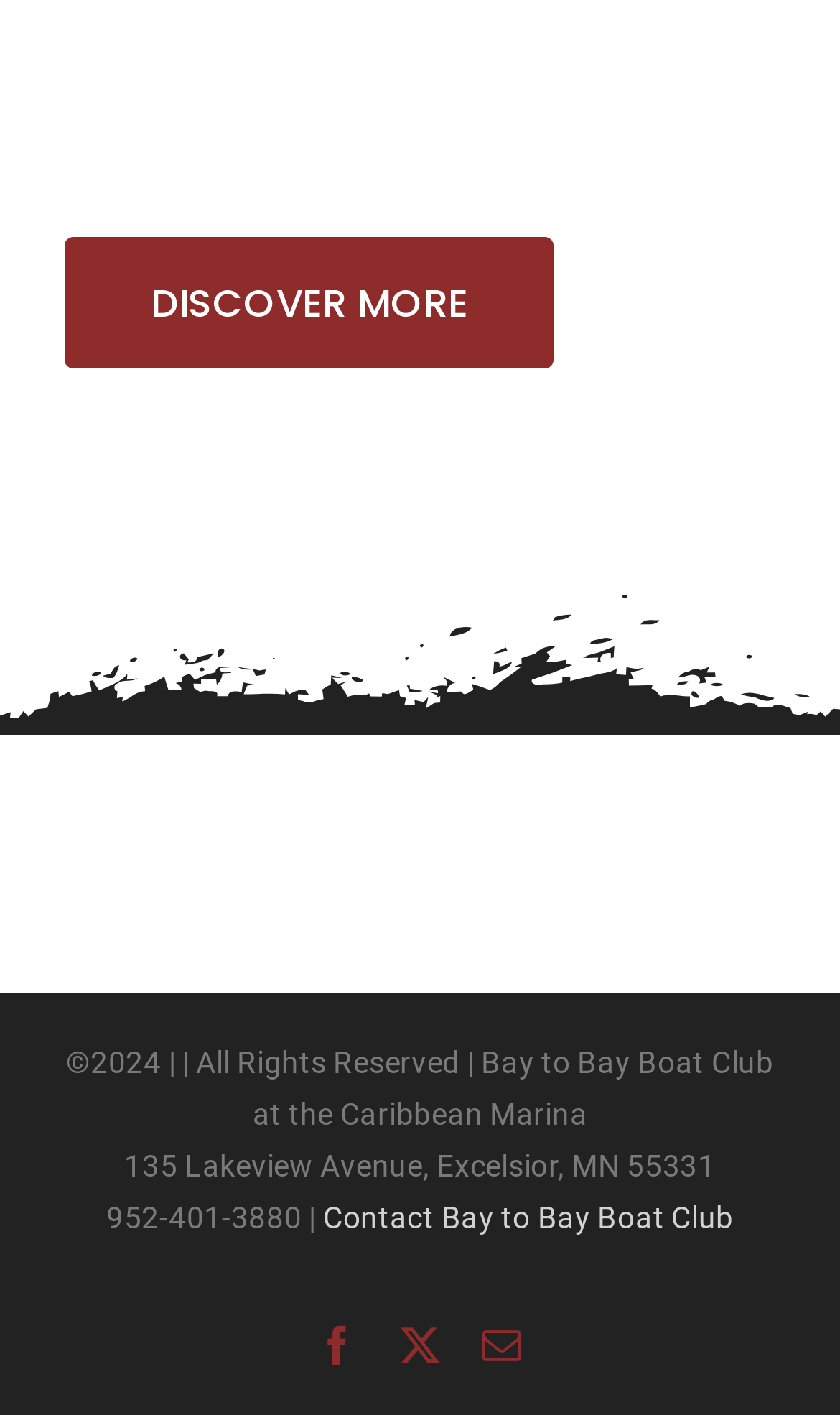Respond to the question below with a concise word or phrase:
What is the copyright year of the webpage?

2024